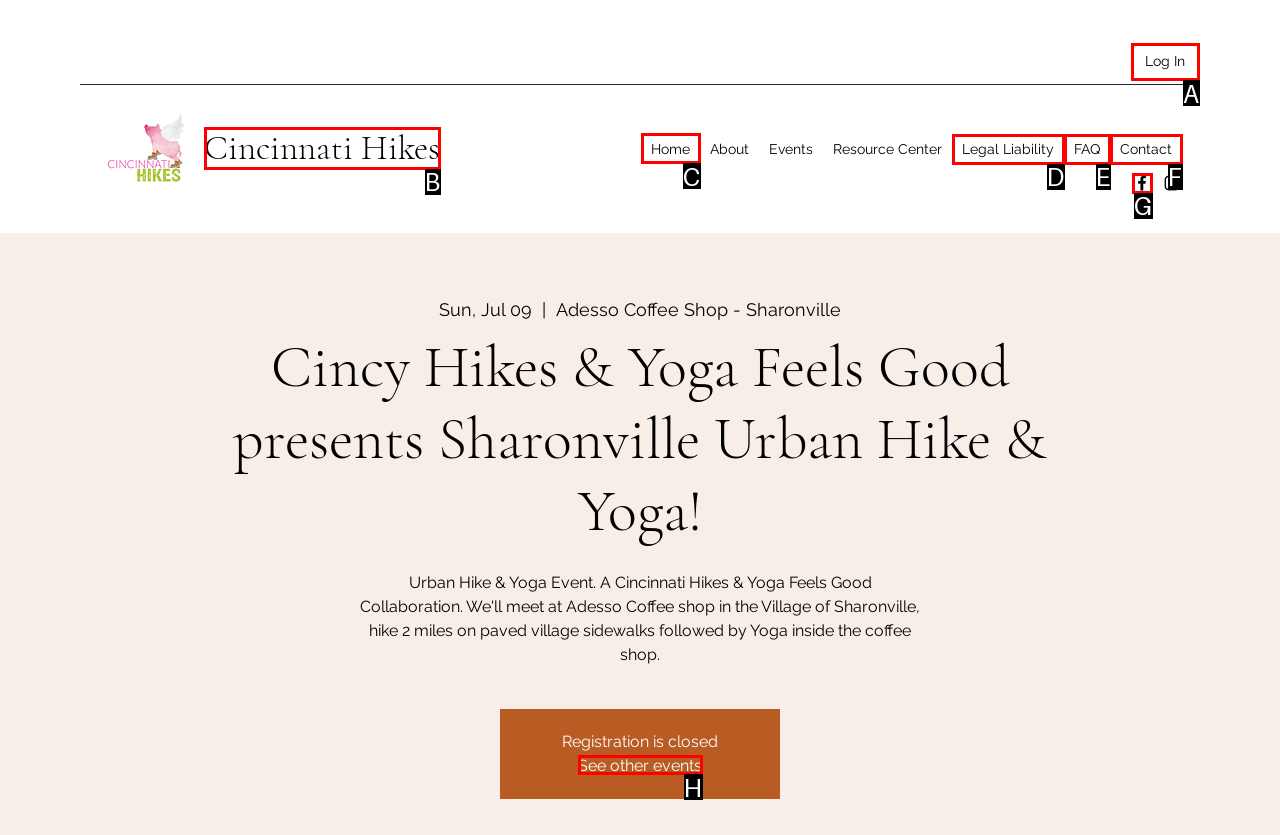Tell me which element should be clicked to achieve the following objective: View the home page
Reply with the letter of the correct option from the displayed choices.

C